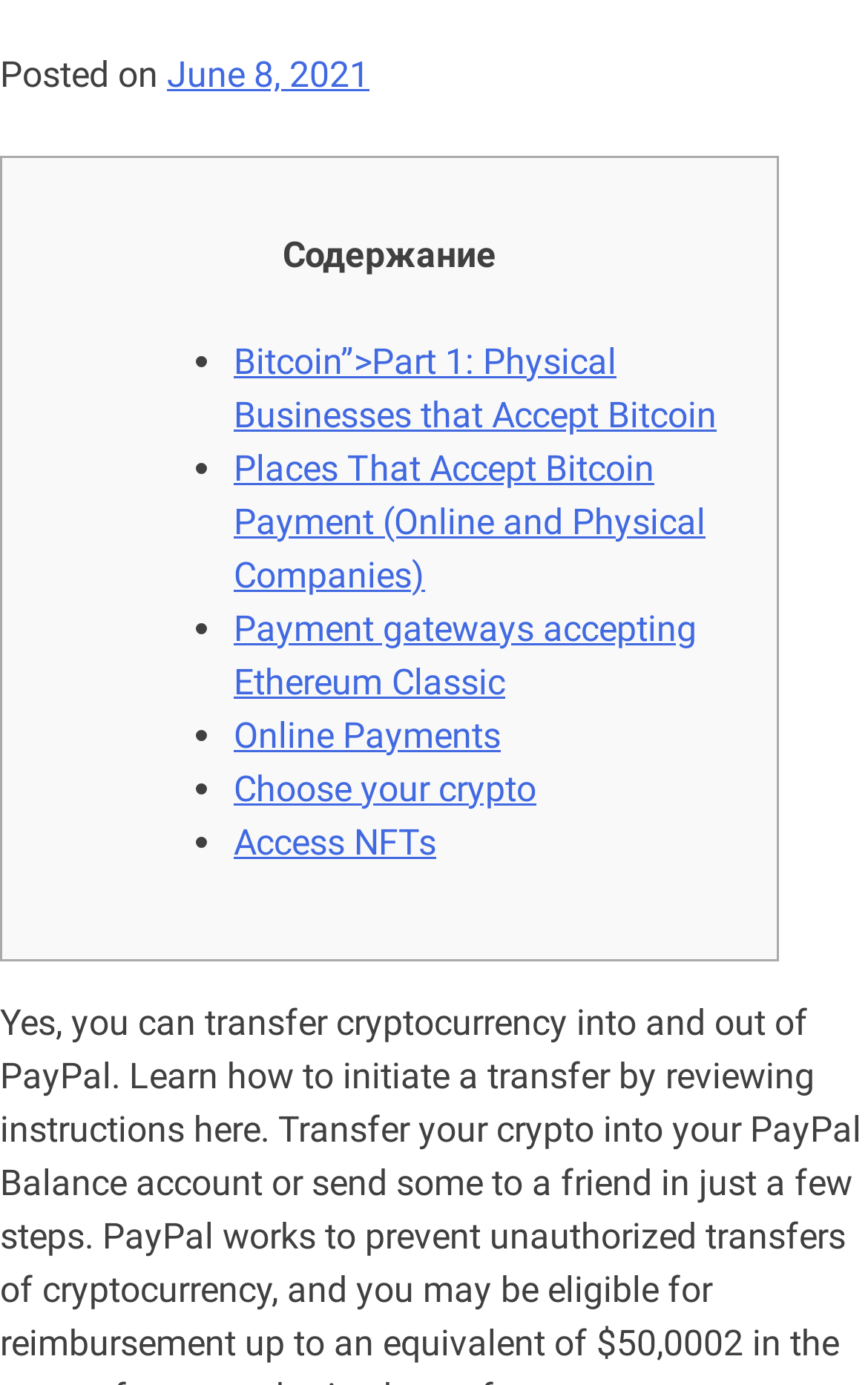What is the second link in the list?
Please provide a comprehensive answer based on the details in the screenshot.

The second link in the list can be found by examining the list, which shows that the second link is 'Places That Accept Bitcoin Payment (Online and Physical Companies)'.